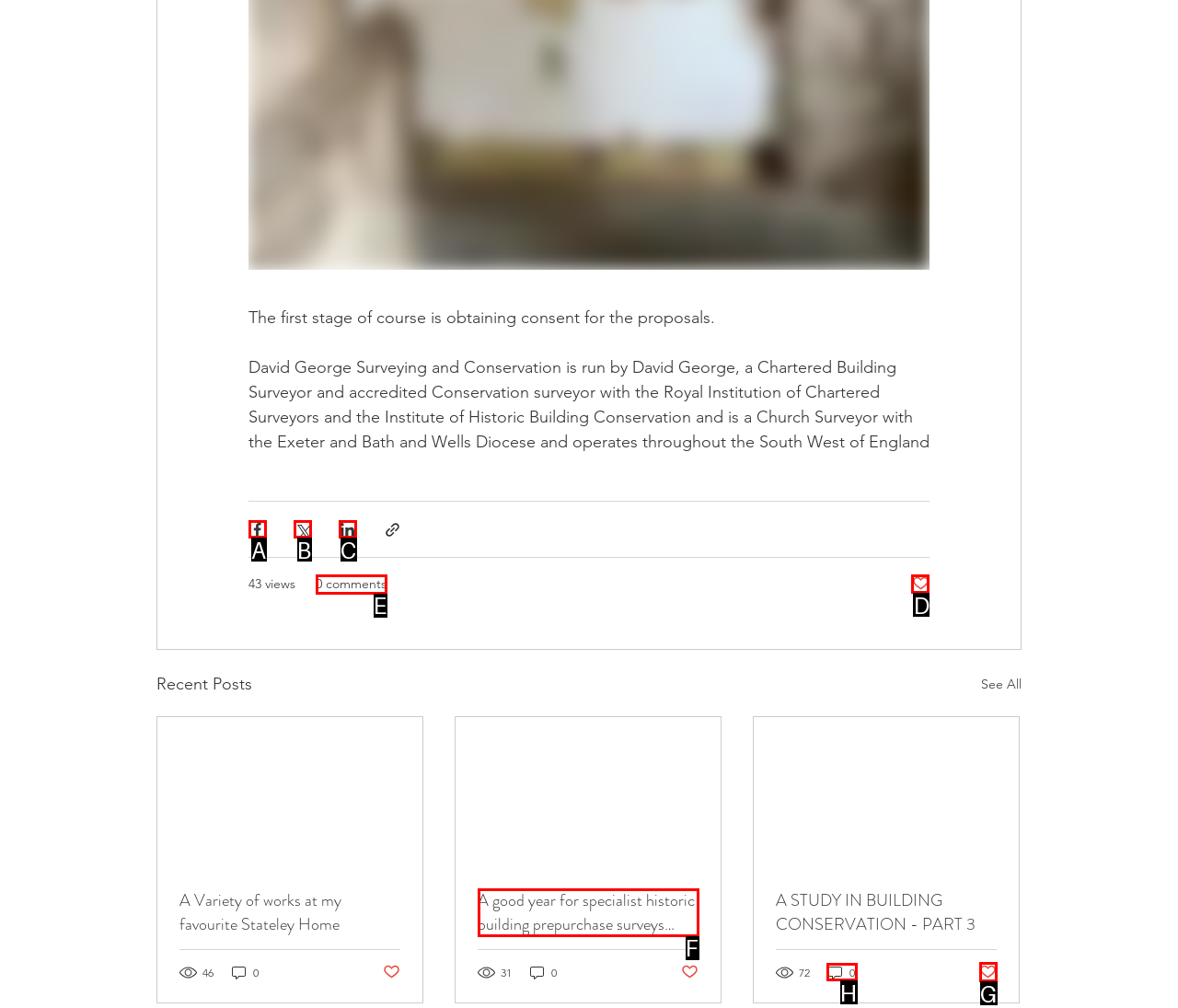Which option should be clicked to execute the task: Like a post?
Reply with the letter of the chosen option.

D